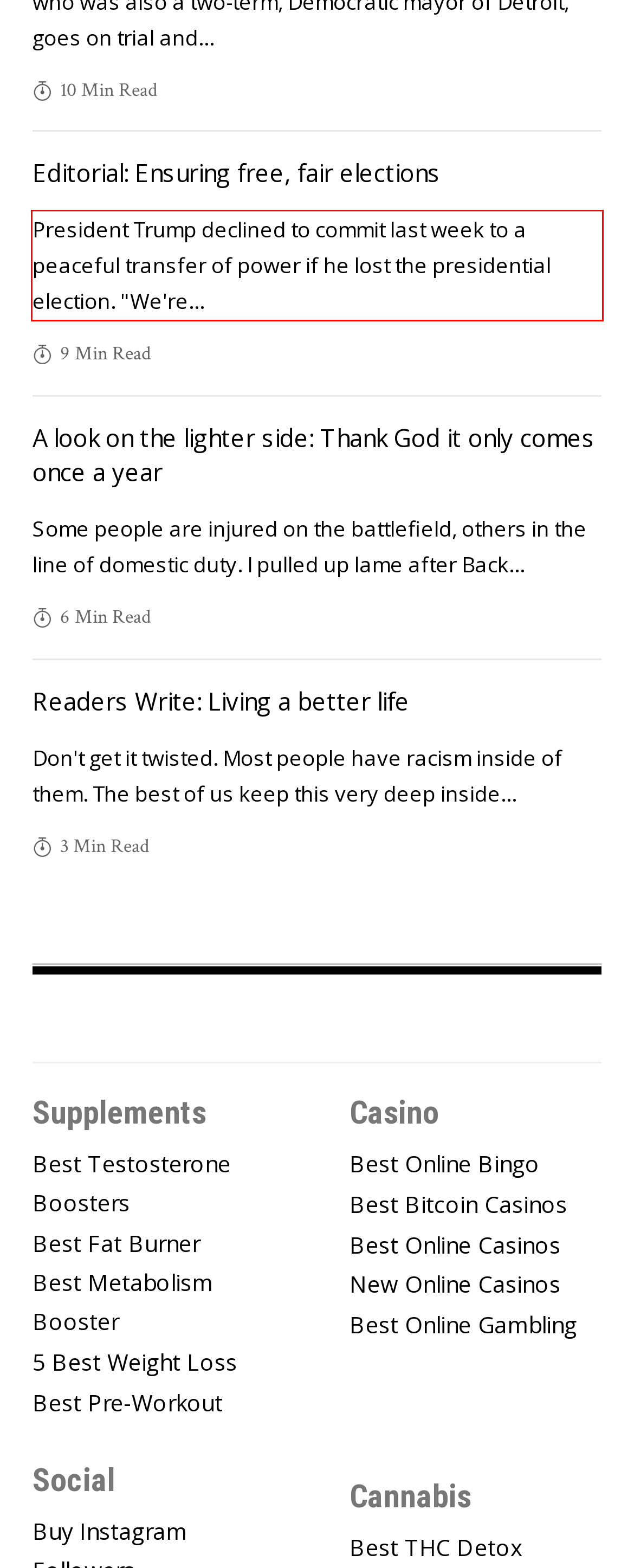You are looking at a screenshot of a webpage with a red rectangle bounding box. Use OCR to identify and extract the text content found inside this red bounding box.

President Trump declined to commit last week to a peaceful transfer of power if he lost the presidential election. "We're…